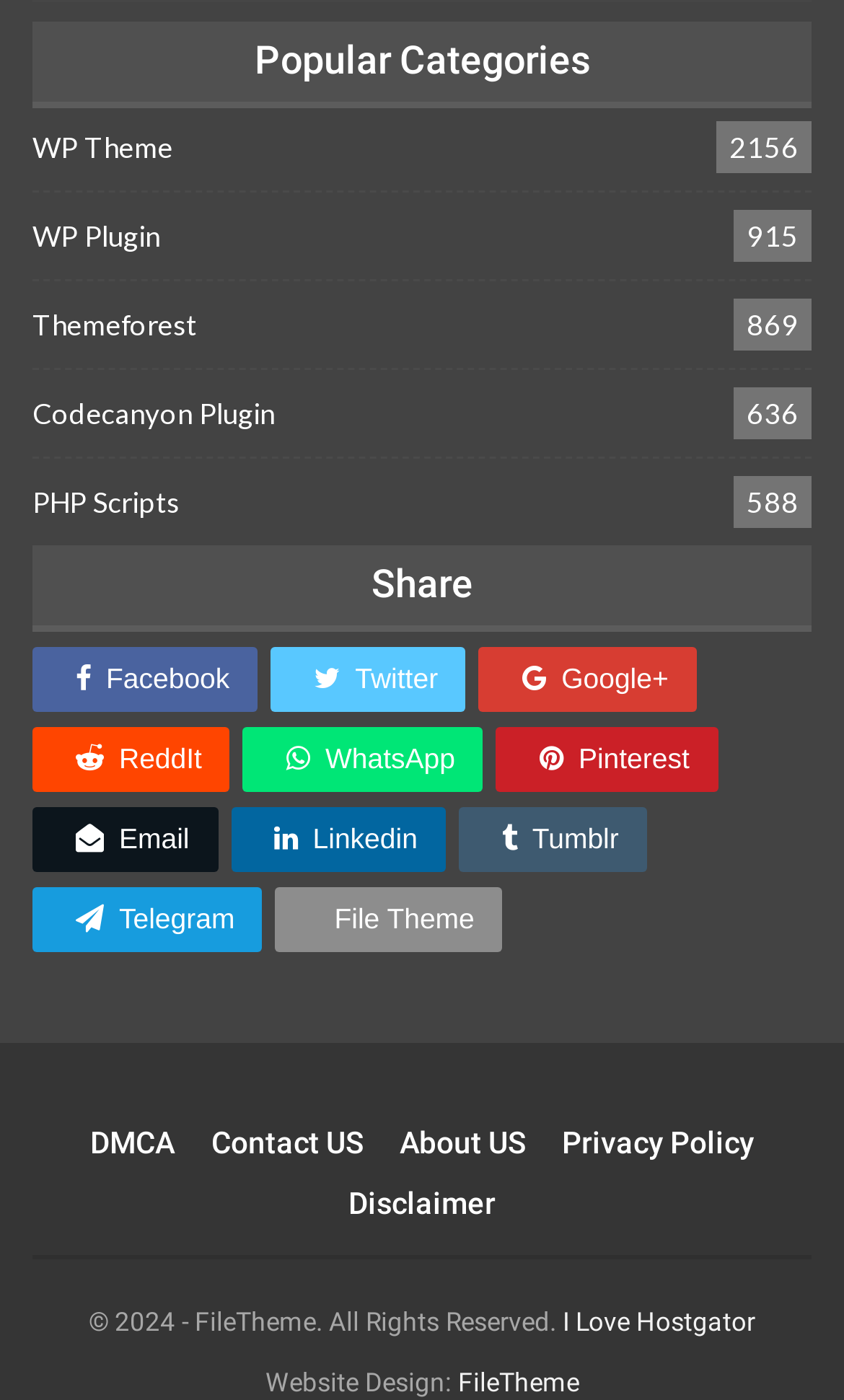What is the function of the checkbox?
Analyze the image and deliver a detailed answer to the question.

The checkbox is located next to the 'Remember Me' text, which implies that its function is to allow users to save their login credentials for future use.